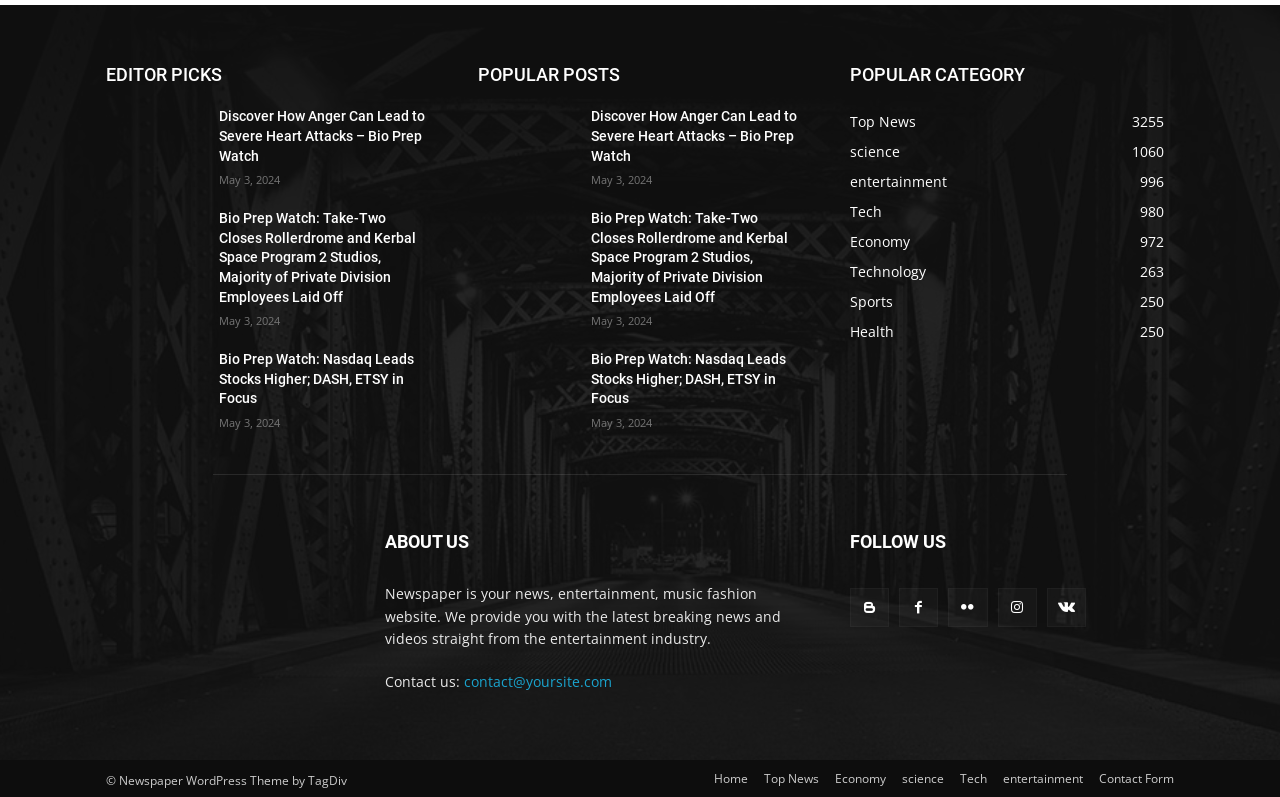Please provide a comprehensive response to the question based on the details in the image: What is the category with the most posts?

I determined this by looking at the 'POPULAR CATEGORY' section, where each category is listed with a number of posts. The category with the highest number is 'Top News' with 3255 posts.